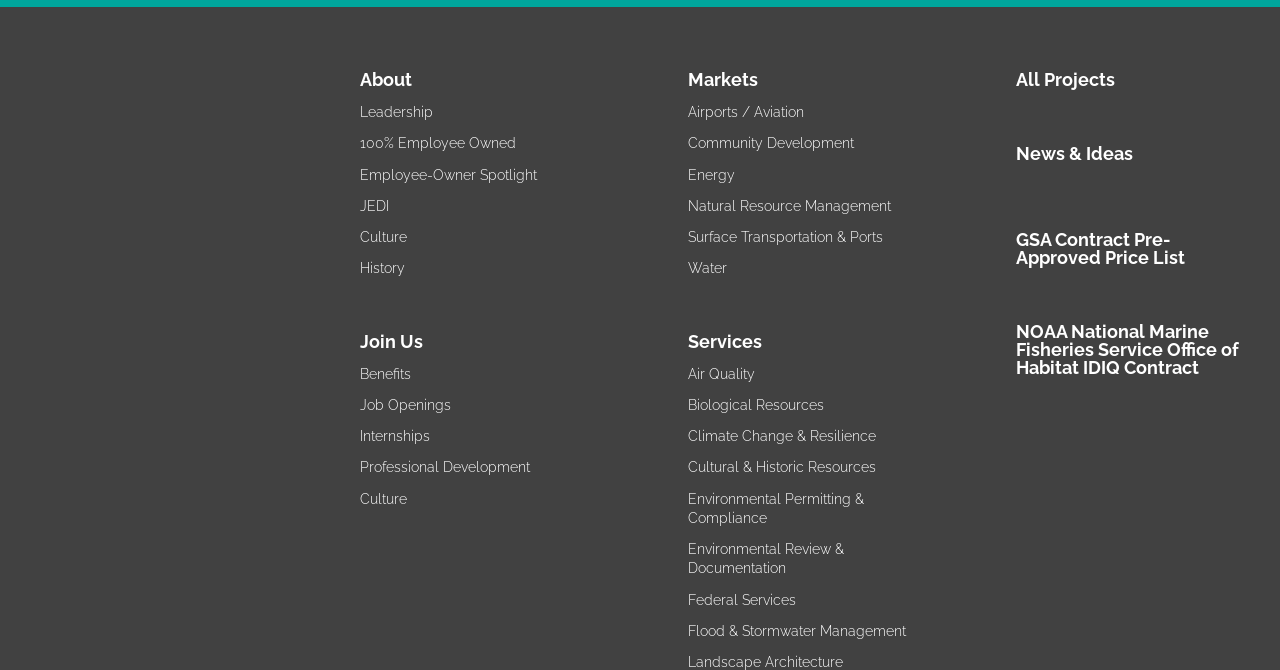Kindly determine the bounding box coordinates for the clickable area to achieve the given instruction: "Click on About".

[0.281, 0.103, 0.322, 0.134]